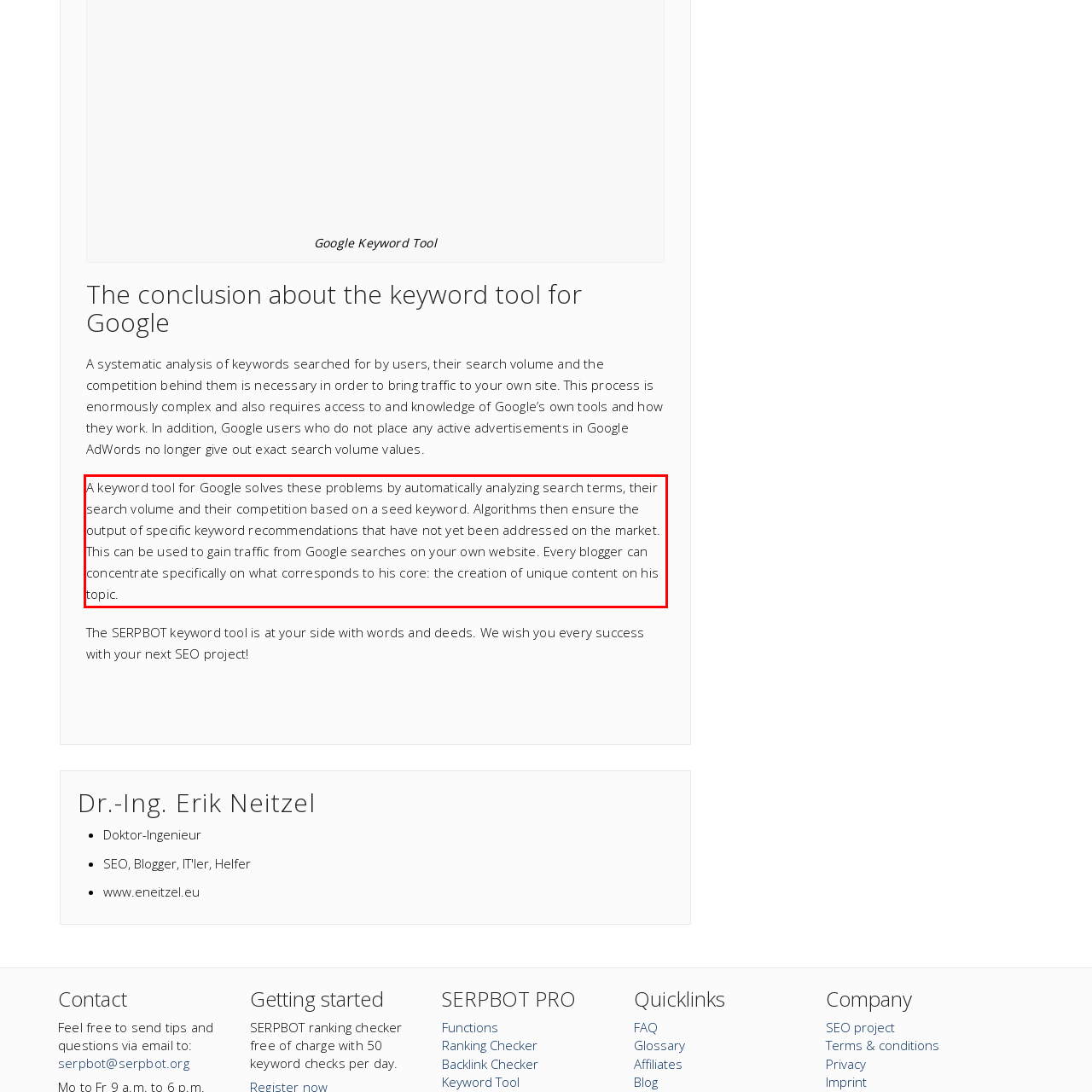Identify the text inside the red bounding box in the provided webpage screenshot and transcribe it.

A keyword tool for Google solves these problems by automatically analyzing search terms, their search volume and their competition based on a seed keyword. Algorithms then ensure the output of specific keyword recommendations that have not yet been addressed on the market. This can be used to gain traffic from Google searches on your own website. Every blogger can concentrate specifically on what corresponds to his core: the creation of unique content on his topic.